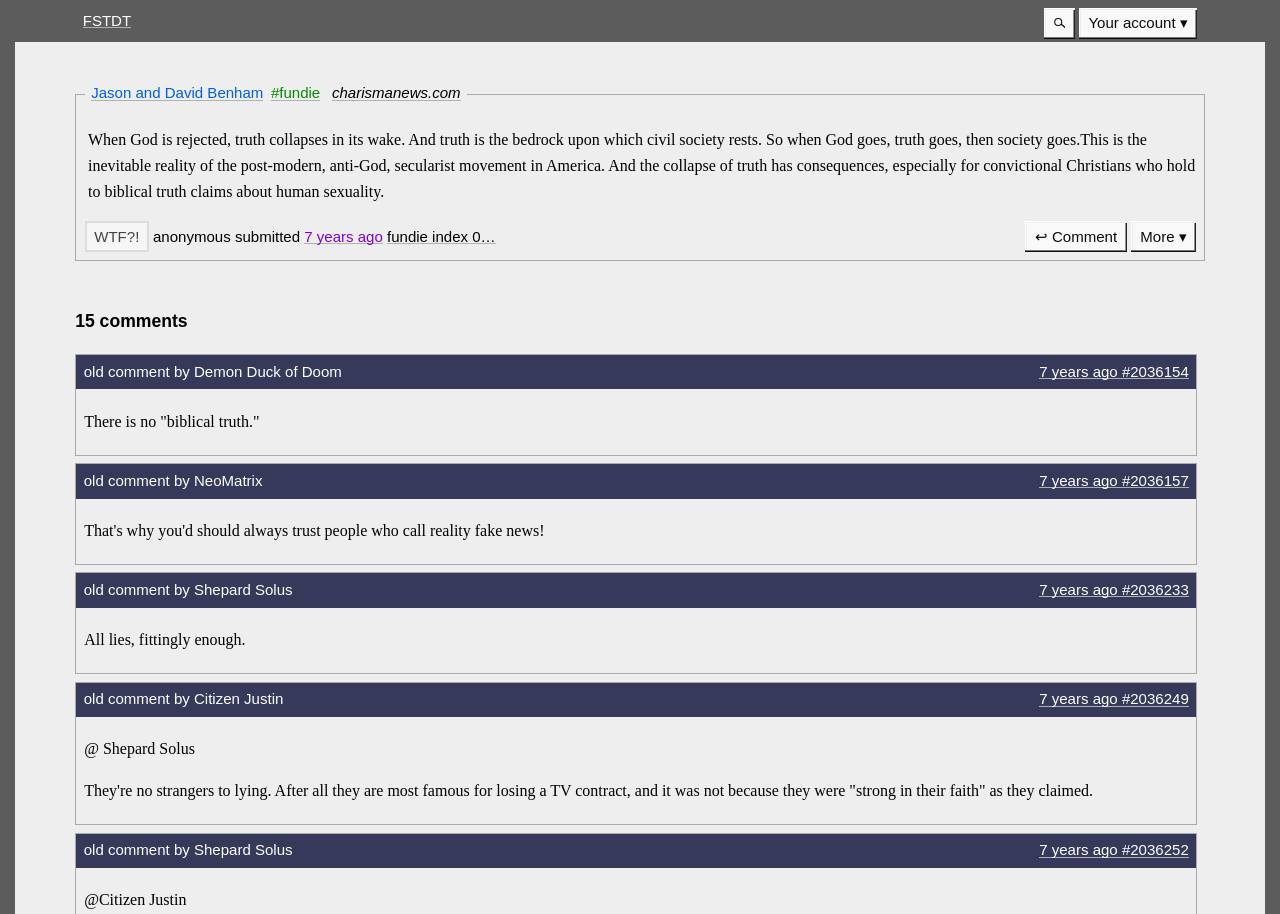Please reply to the following question using a single word or phrase: 
What is the purpose of the 'Search' button?

To search